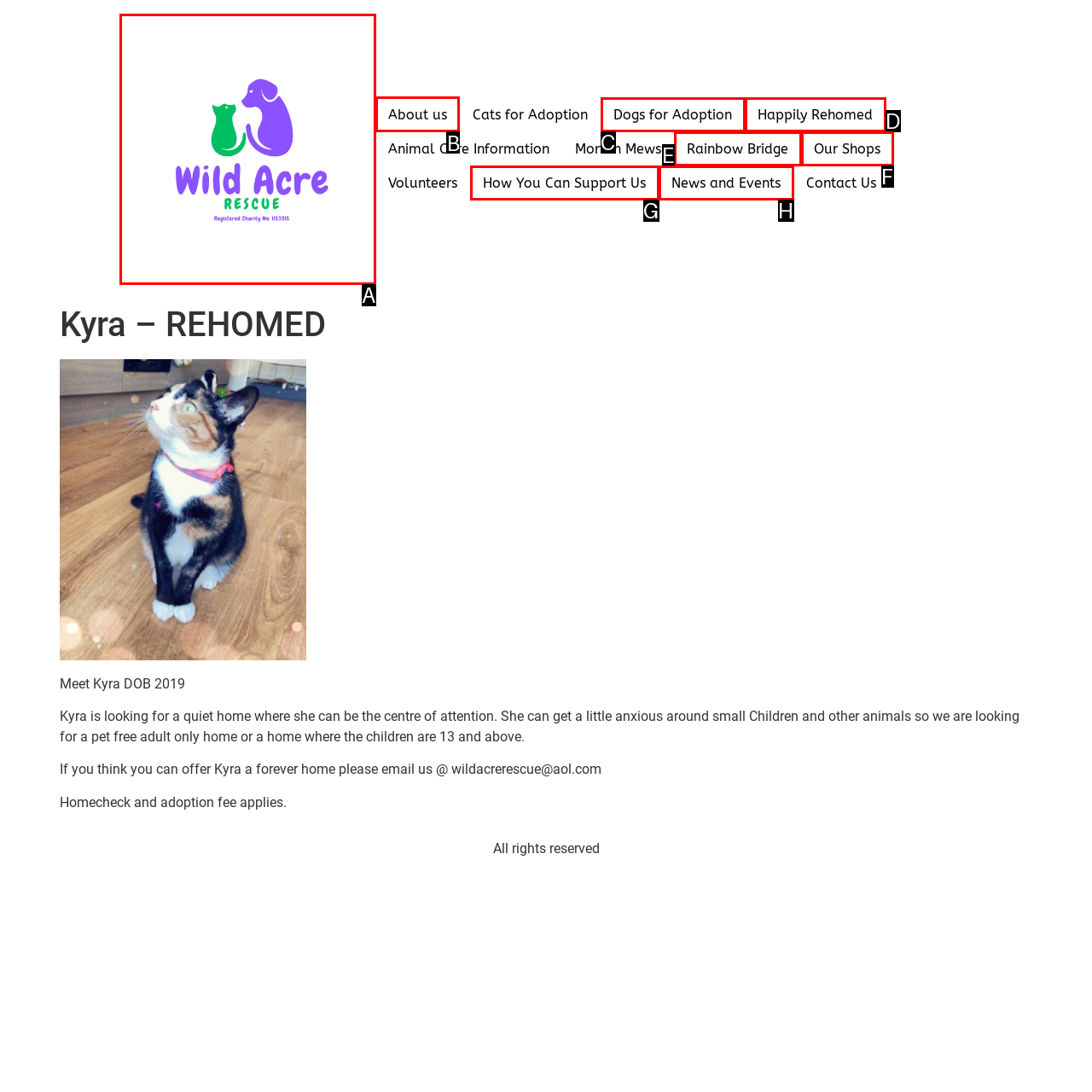To achieve the task: Search for something, which HTML element do you need to click?
Respond with the letter of the correct option from the given choices.

None